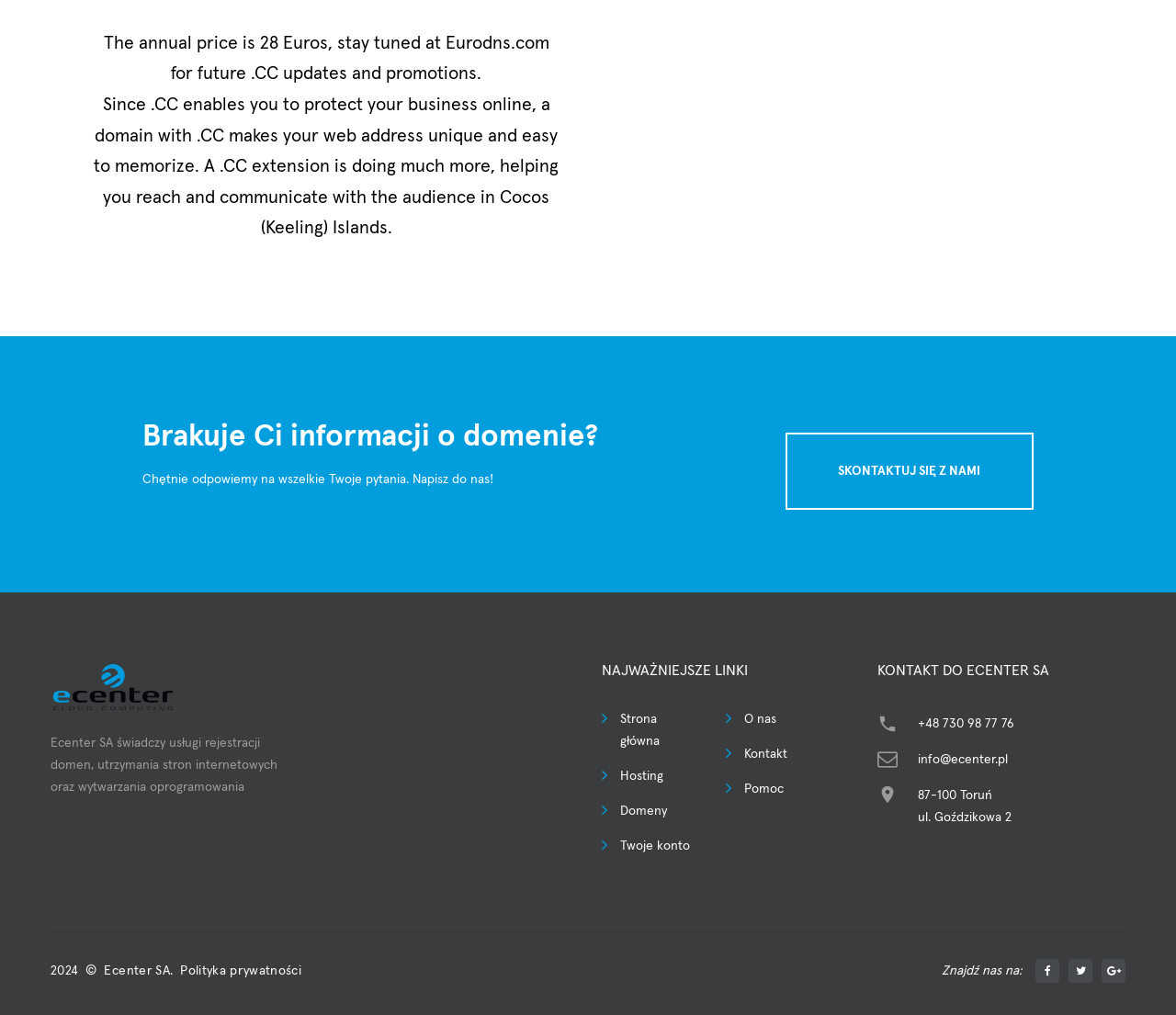What is the annual price of a .CC domain?
Craft a detailed and extensive response to the question.

The annual price of a .CC domain is mentioned in the static text at the top of the webpage, which states 'The annual price is 28 Euros, stay tuned at Eurodns.com for future .CC updates and promotions.'